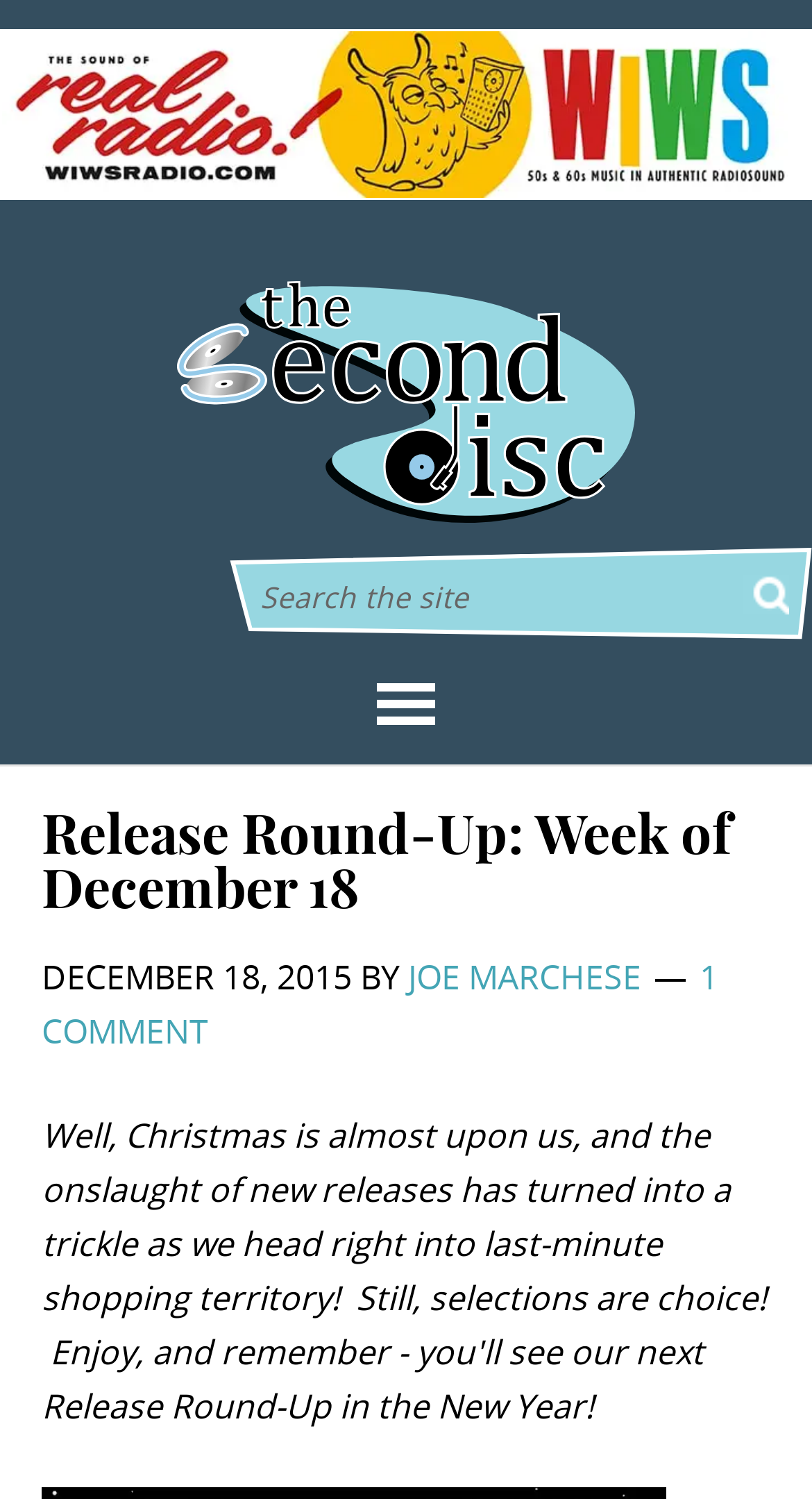How many comments are there on the release round-up?
Your answer should be a single word or phrase derived from the screenshot.

1